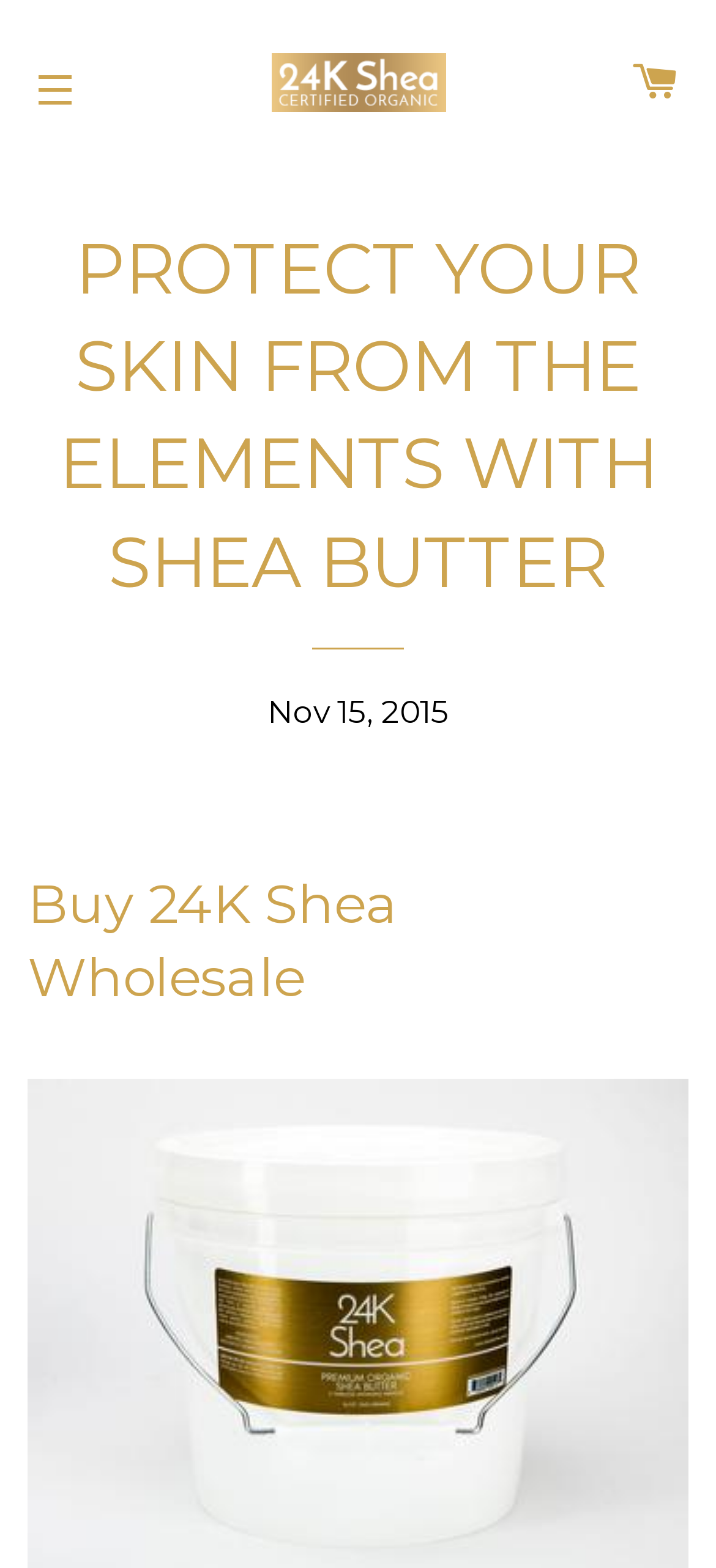What is the purpose of the button?
Based on the image, give a one-word or short phrase answer.

SITE NAVIGATION